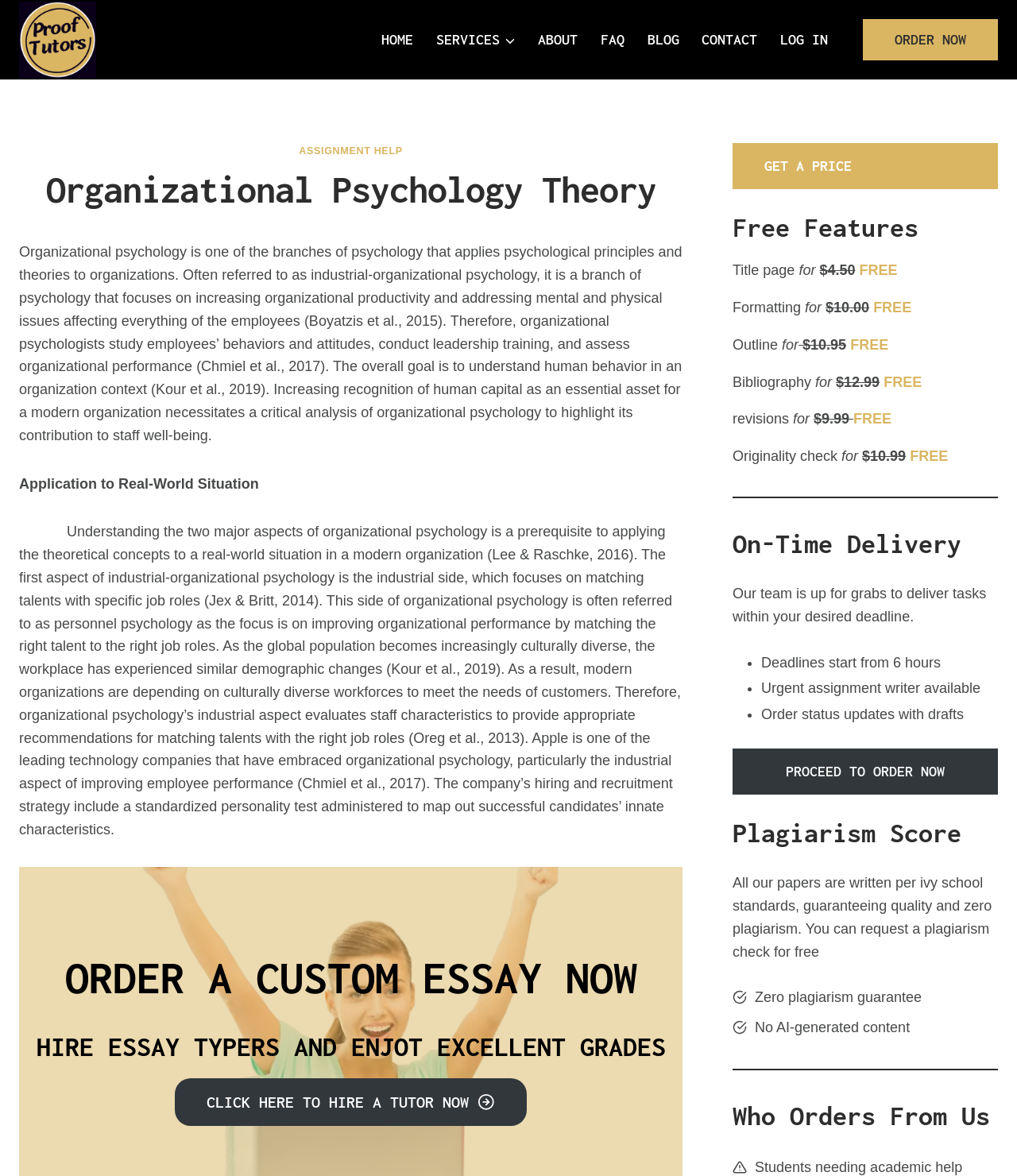Locate the bounding box coordinates of the clickable area to execute the instruction: "Click on the HOME link". Provide the coordinates as four float numbers between 0 and 1, represented as [left, top, right, bottom].

[0.364, 0.015, 0.418, 0.053]